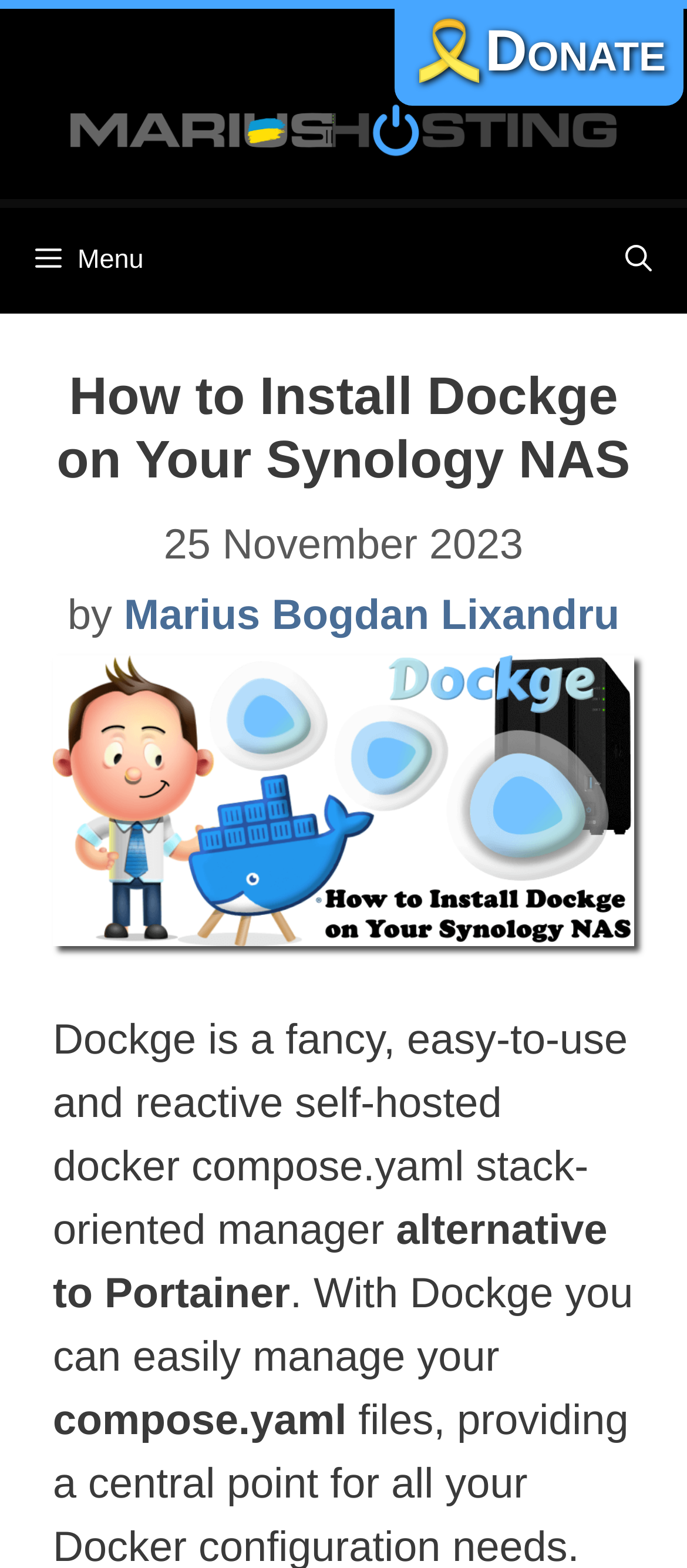What is the date of the article?
Please give a detailed and elaborate answer to the question.

I found the answer by examining the time element, which contains a static text element with the date '25 November 2023'.